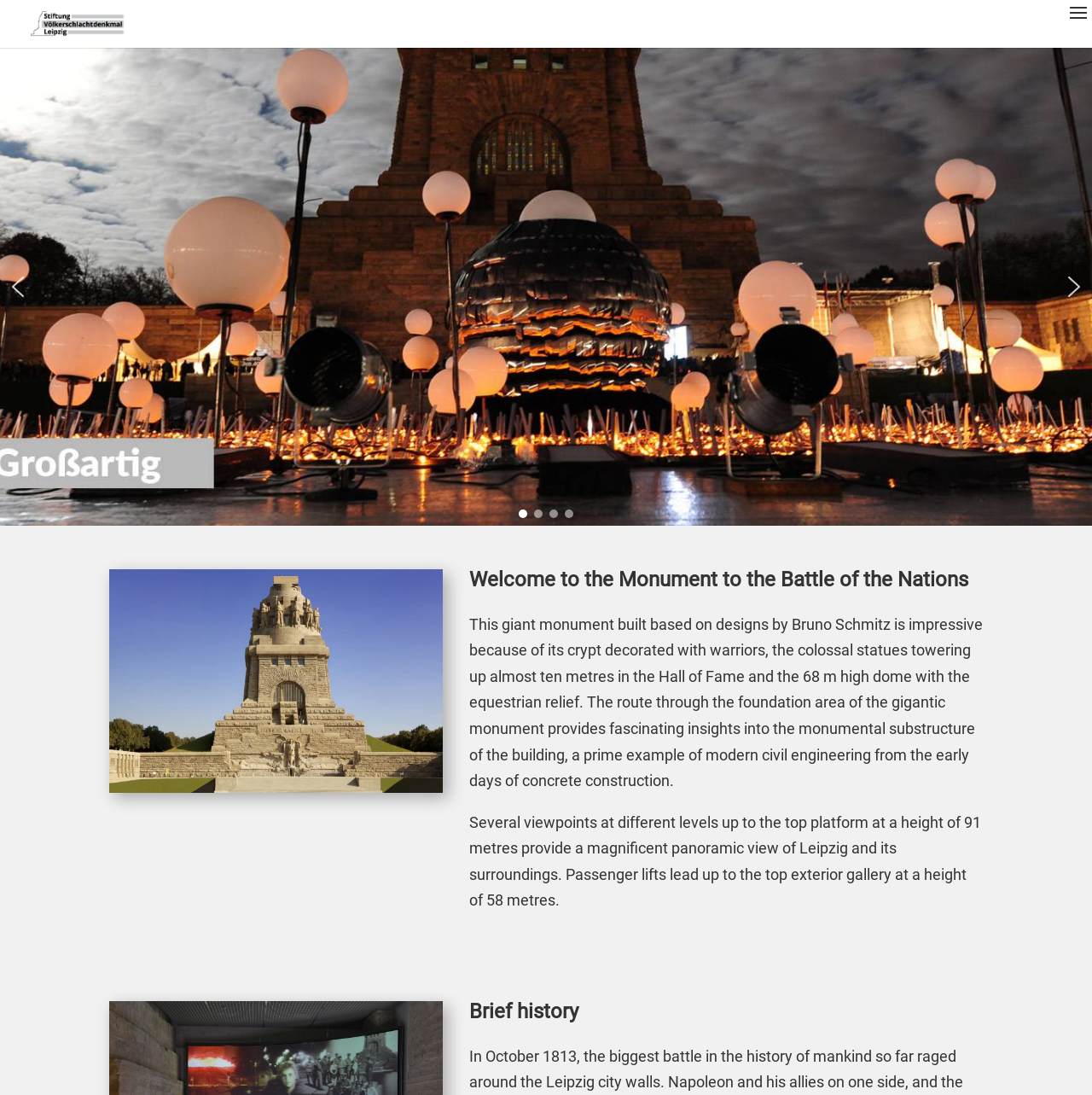Extract the bounding box coordinates for the described element: "banner01banner02banner03banner04". The coordinates should be represented as four float numbers between 0 and 1: [left, top, right, bottom].

[0.0, 0.044, 1.0, 0.48]